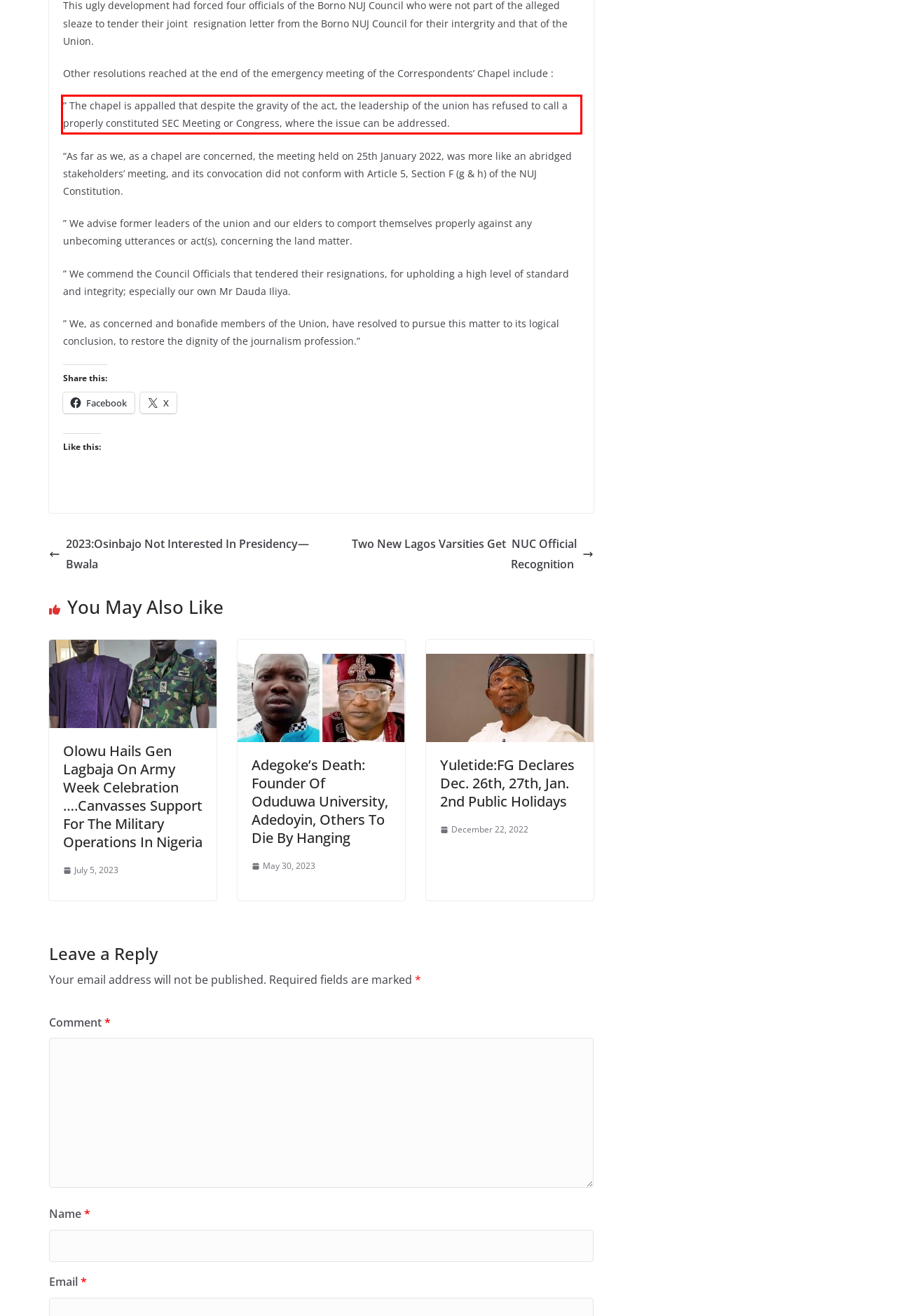Using the provided webpage screenshot, identify and read the text within the red rectangle bounding box.

” The chapel is appalled that despite the gravity of the act, the leadership of the union has refused to call a properly constituted SEC Meeting or Congress, where the issue can be addressed.